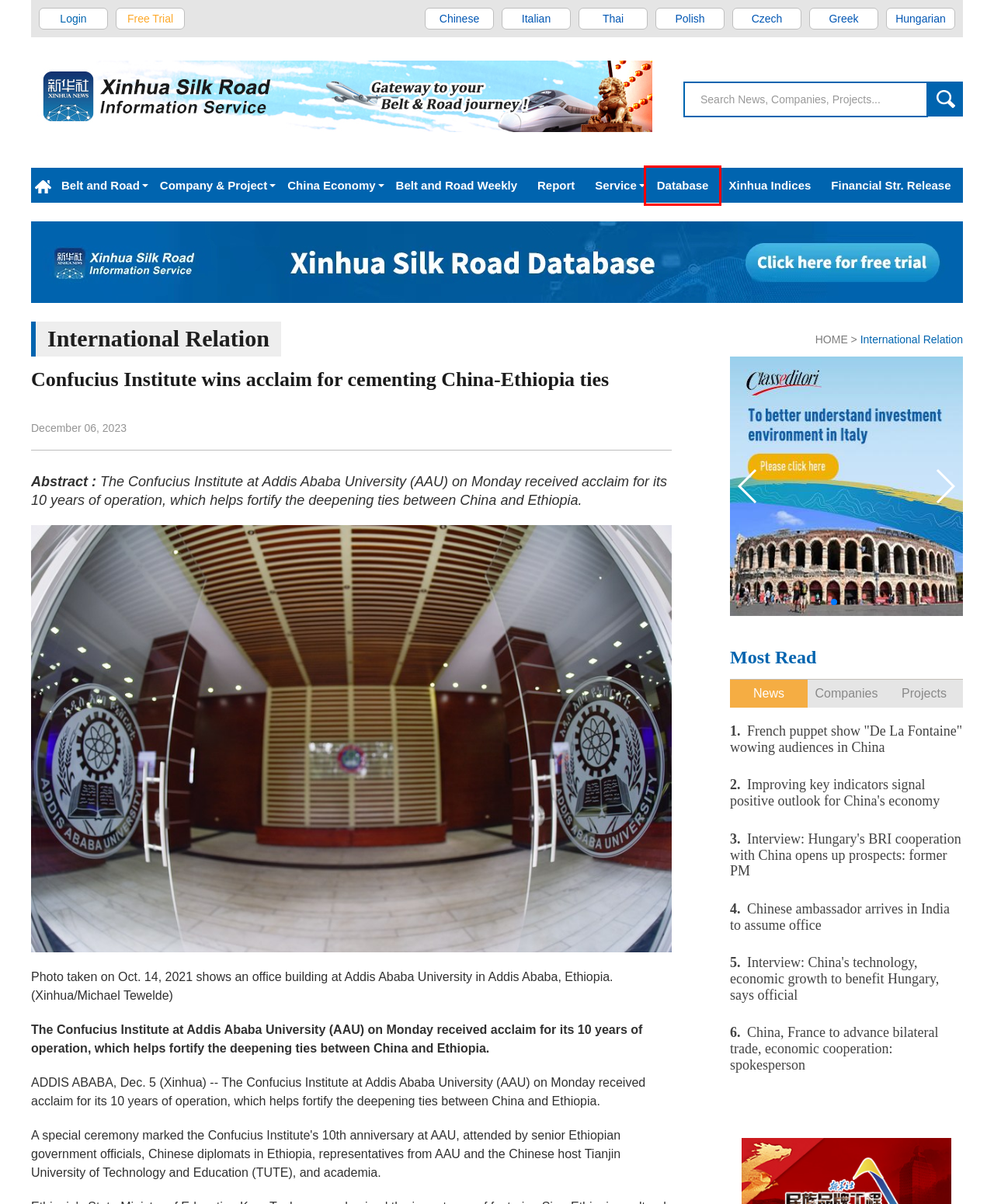Given a screenshot of a webpage with a red bounding box around a UI element, please identify the most appropriate webpage description that matches the new webpage after you click on the element. Here are the candidates:
A. Report - The Belt and Road (BRI) report - Xinhua Silk Road
B. Sign in to the Belt and Road Database - Xinhua Silk Road Database
C. Belt and Road - The Belt and Road initiative (BRI) Real-time news - Xinhua Silk Road
D. Xinhua Indices – Xinhua Price Index,Theme Index,Evaluation Index,Financial Index - Xinhua Silk Road
E. Xinhua Silk Road Database-National Information Service Platform for the Belt and Road Initiative
F. China Economy - China Economy Real-time news - Xinhua Silk Road
G. Silk Road Greece - Economic information portal
H. 新华丝路网

E